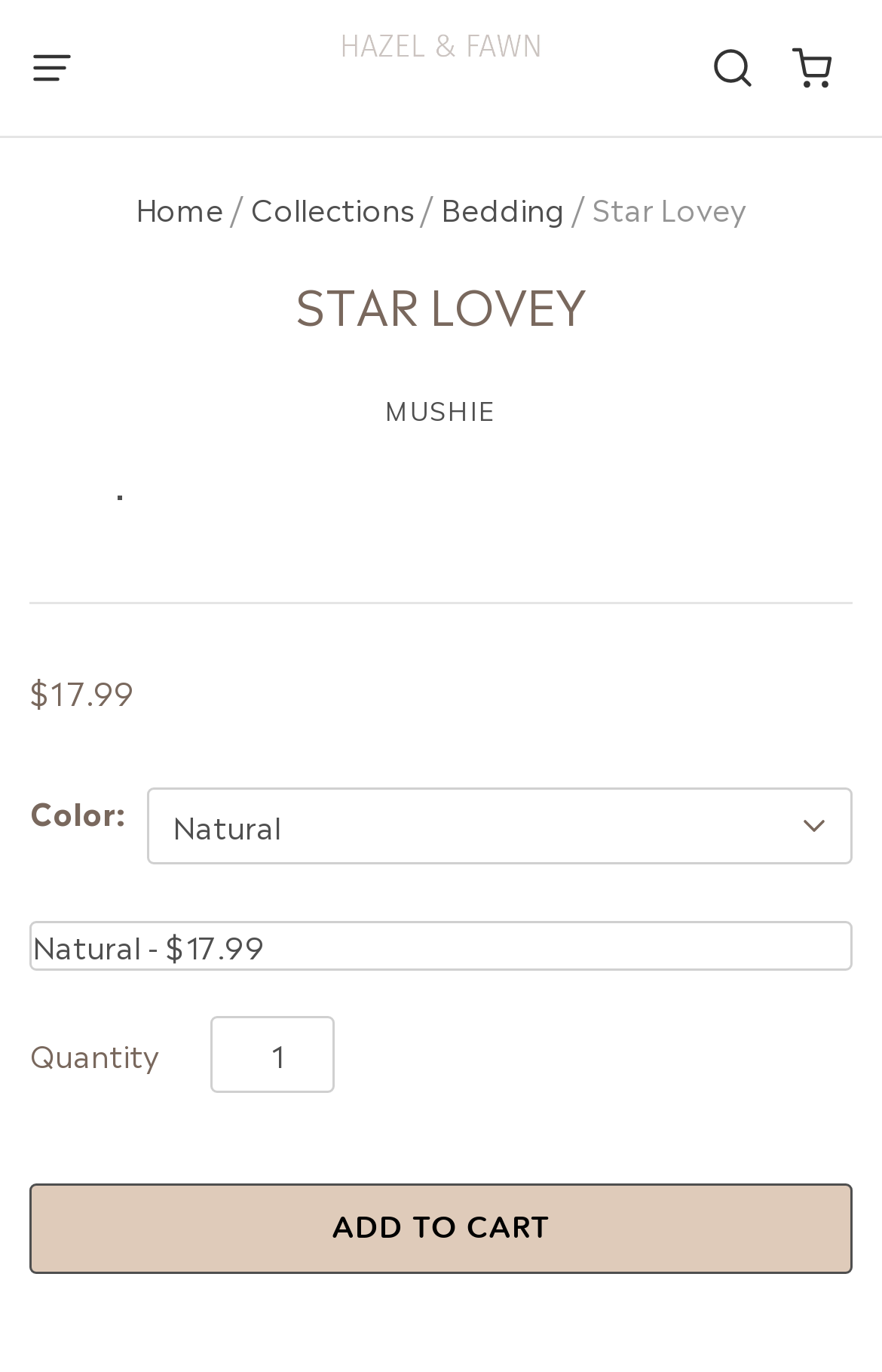Provide the bounding box coordinates of the section that needs to be clicked to accomplish the following instruction: "View 'Collections'."

[0.285, 0.135, 0.469, 0.167]